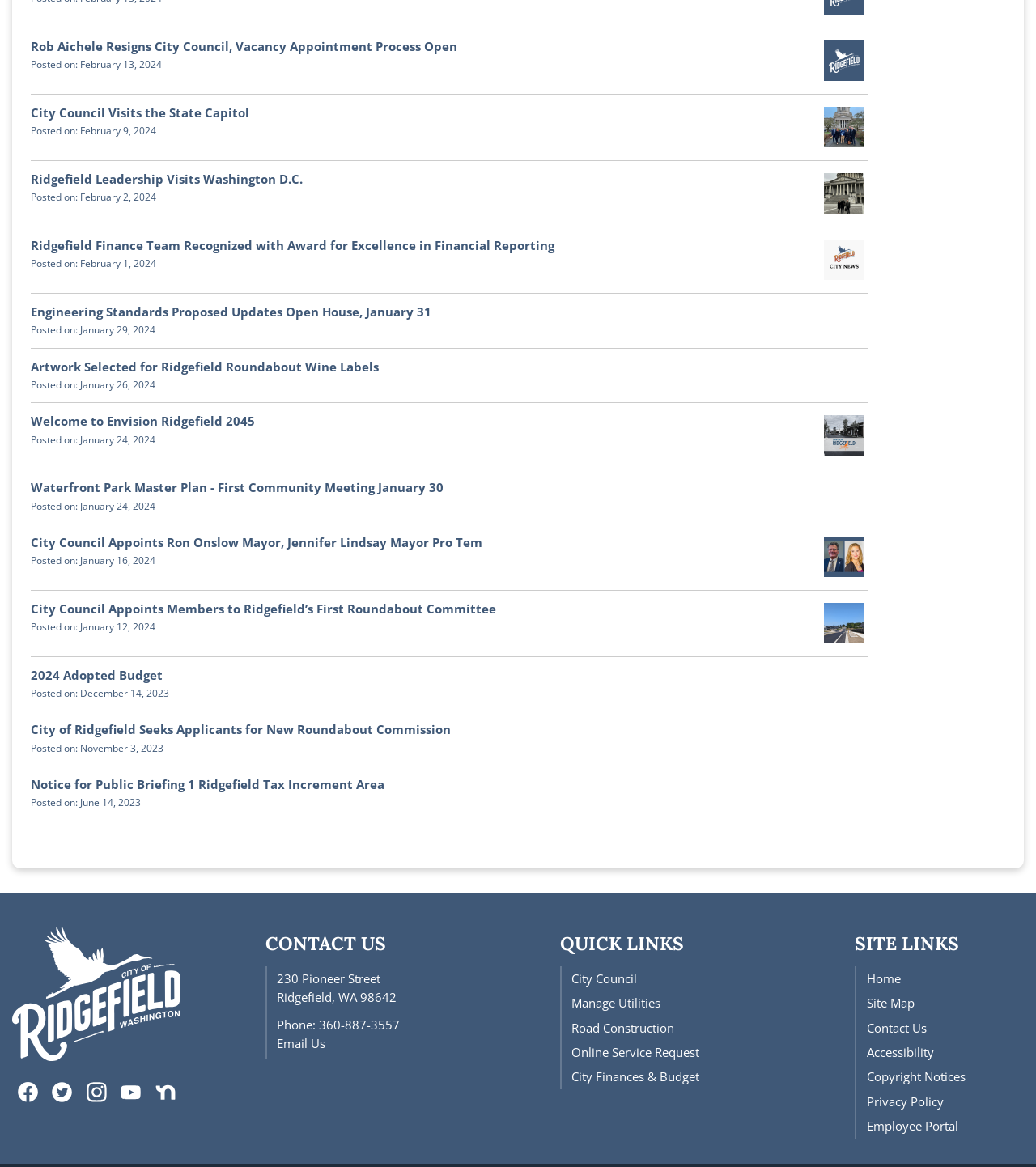Find the coordinates for the bounding box of the element with this description: "Welcome to Envision Ridgefield 2045".

[0.03, 0.354, 0.246, 0.368]